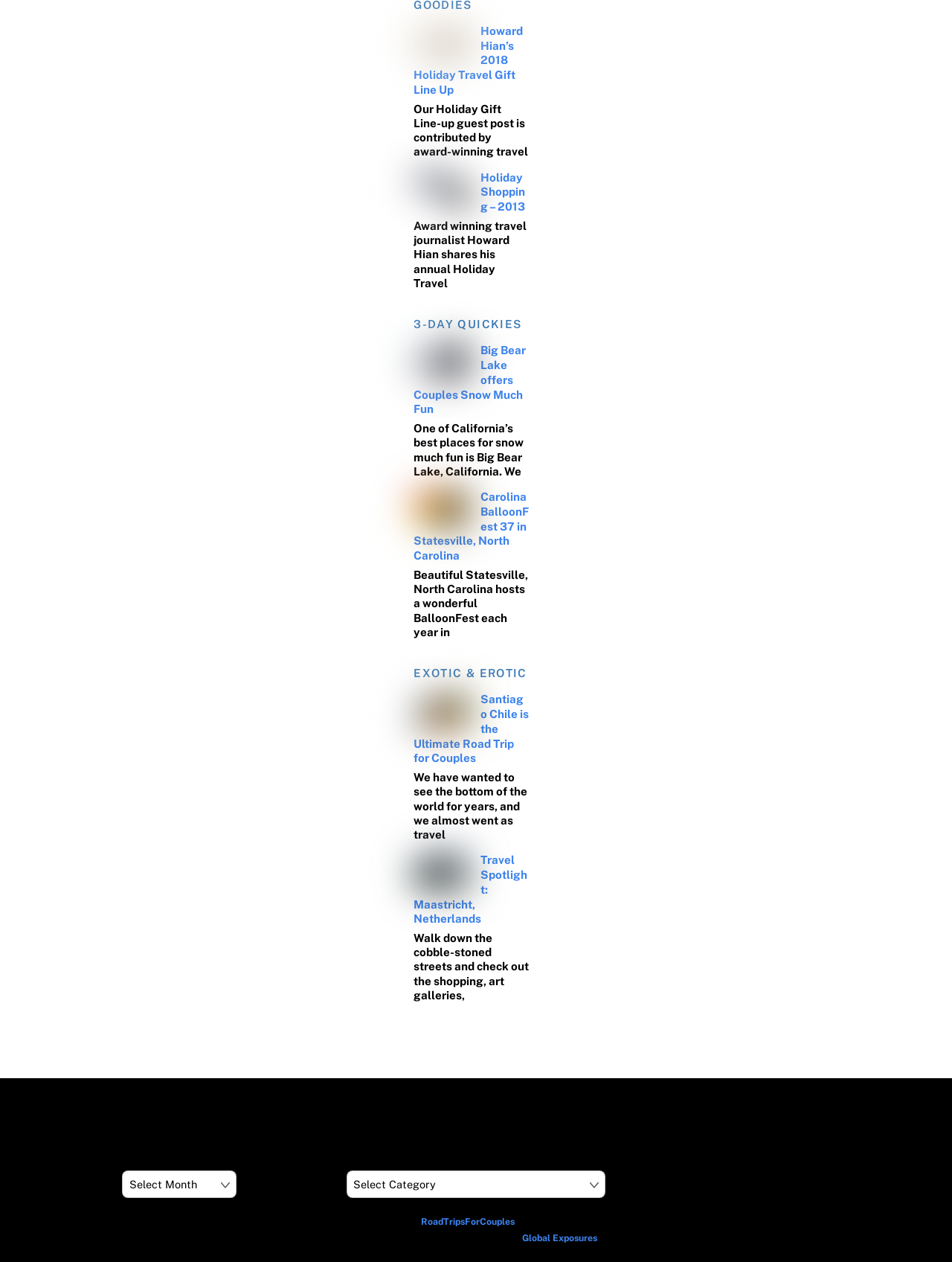What is the year mentioned in the copyright information at the bottom of the page?
Please provide a detailed answer to the question.

I found the static text at the bottom of the page that mentions '© 2024' which indicates that the year mentioned in the copyright information is 2024.